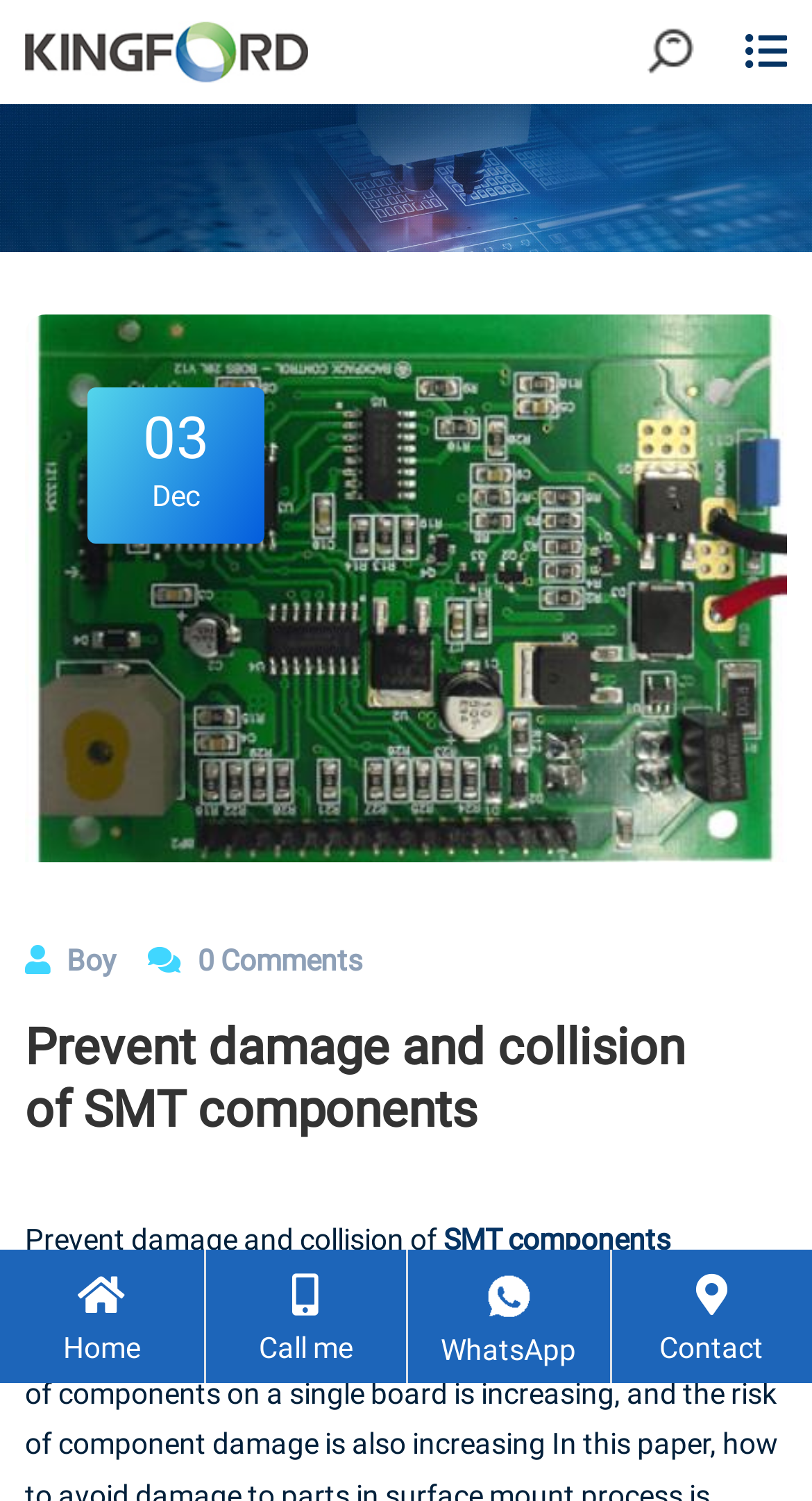Identify the bounding box coordinates of the HTML element based on this description: "WhatsApp".

[0.503, 0.833, 0.75, 0.921]